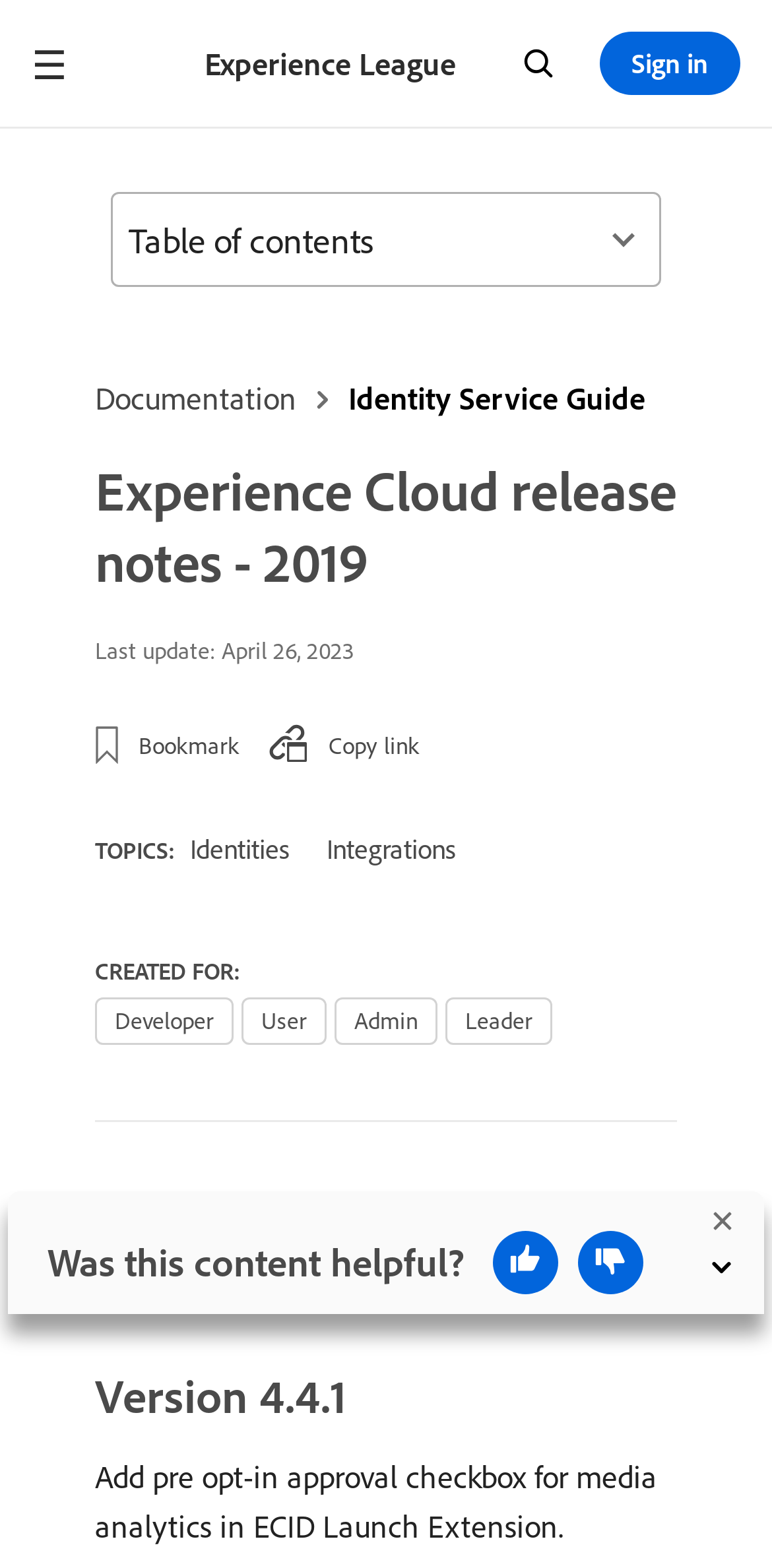Could you specify the bounding box coordinates for the clickable section to complete the following instruction: "View Identity Service Guide"?

[0.385, 0.233, 0.836, 0.275]